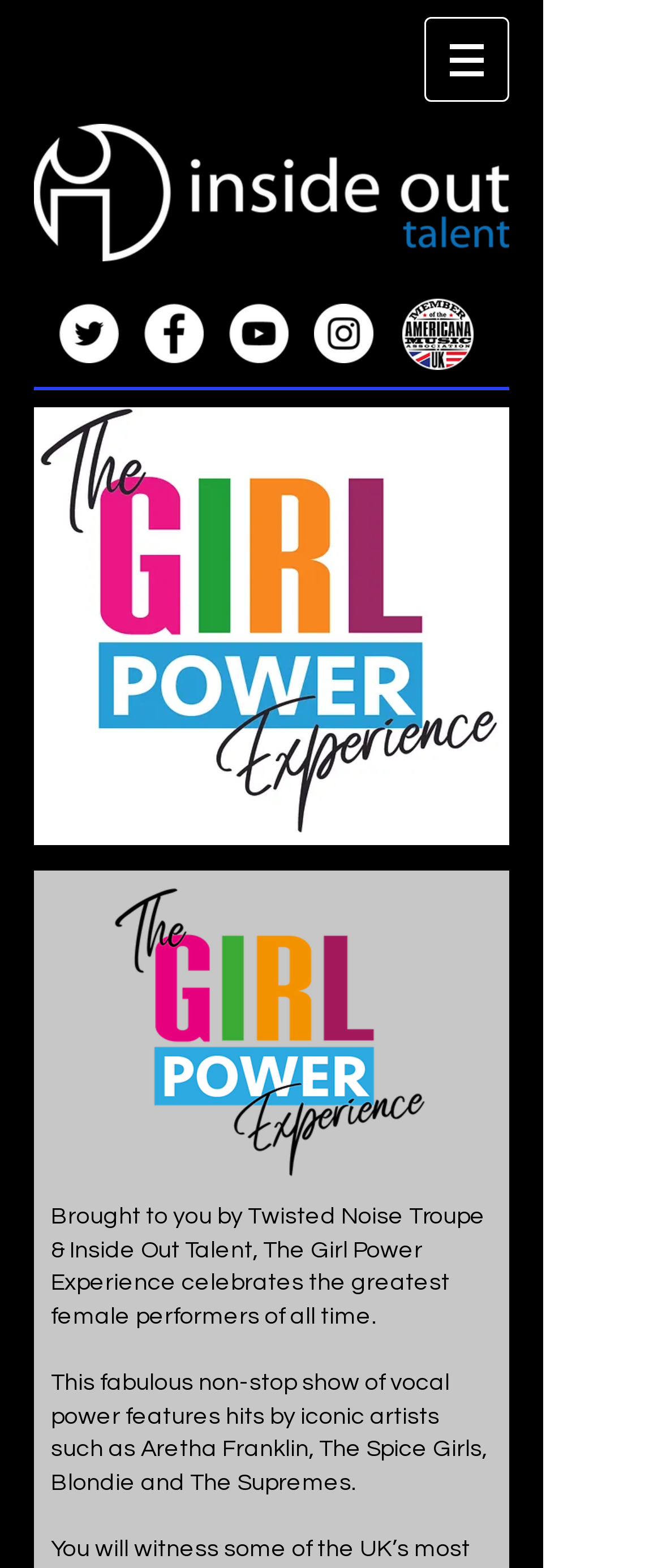Provide the bounding box coordinates of the HTML element this sentence describes: "aria-label="YouTube - White Circle"". The bounding box coordinates consist of four float numbers between 0 and 1, i.e., [left, top, right, bottom].

[0.346, 0.194, 0.436, 0.232]